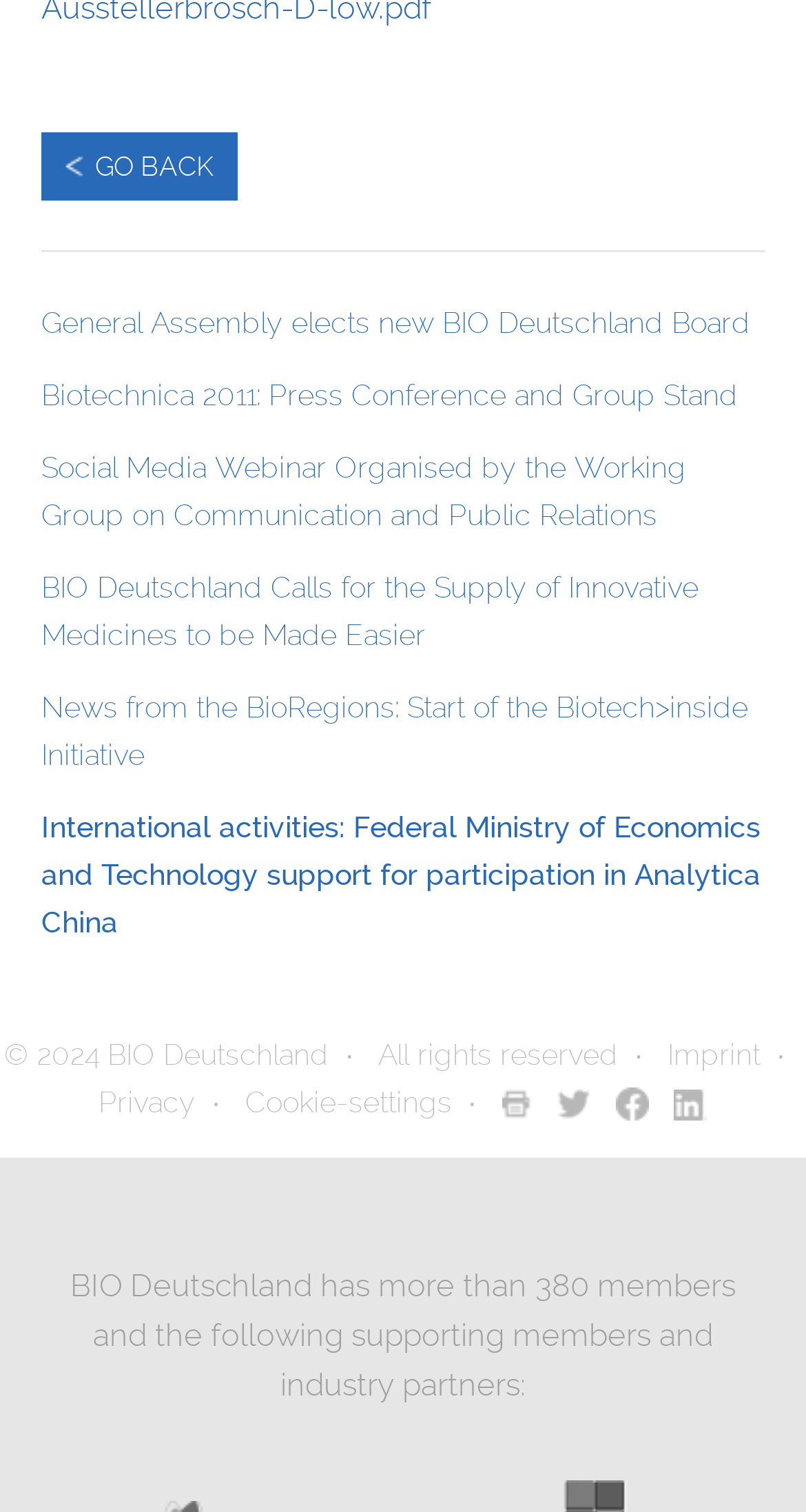Identify the bounding box coordinates of the region I need to click to complete this instruction: "visit imprint page".

[0.828, 0.686, 0.943, 0.708]